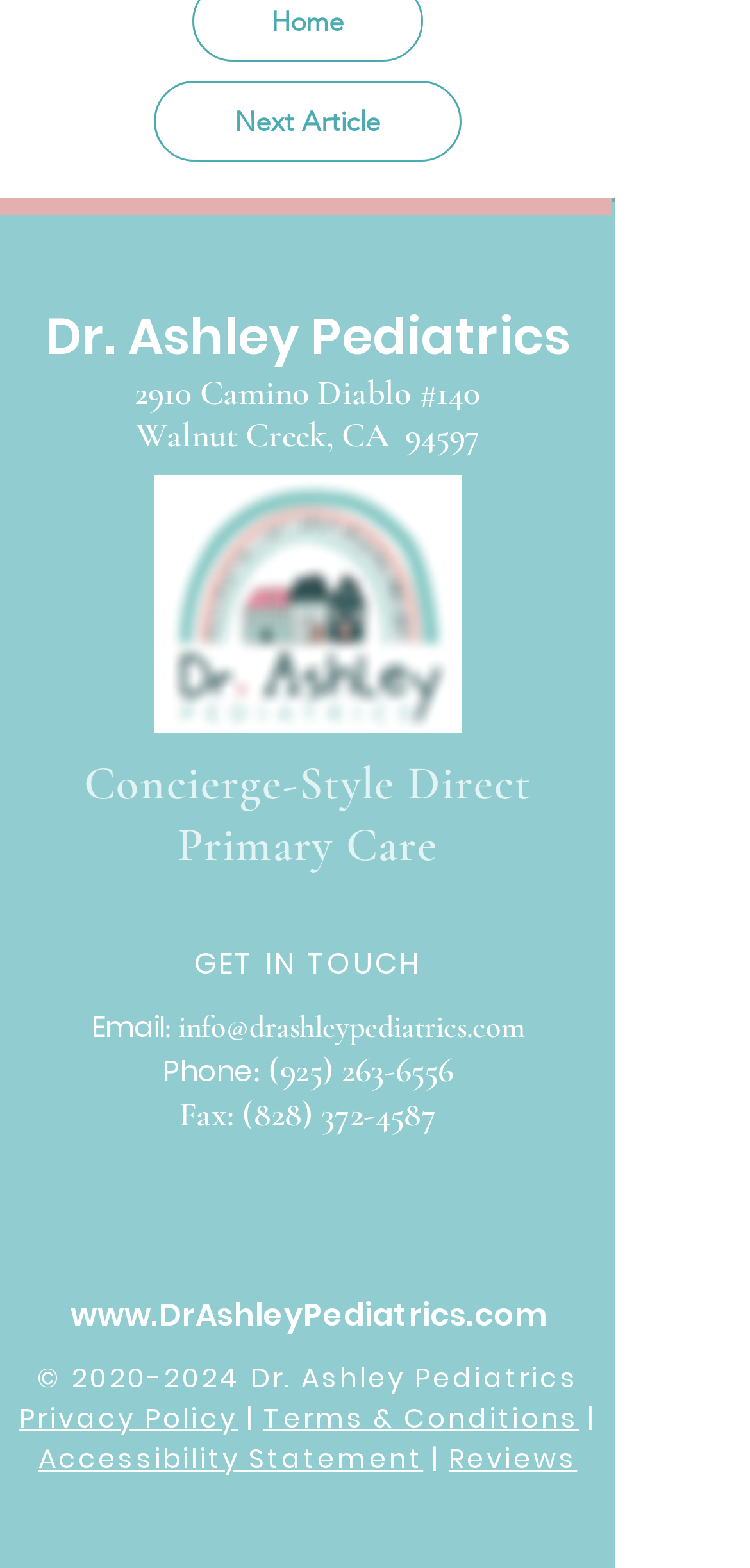Locate the bounding box coordinates of the region to be clicked to comply with the following instruction: "Click the Threshold Network logo". The coordinates must be four float numbers between 0 and 1, in the form [left, top, right, bottom].

None